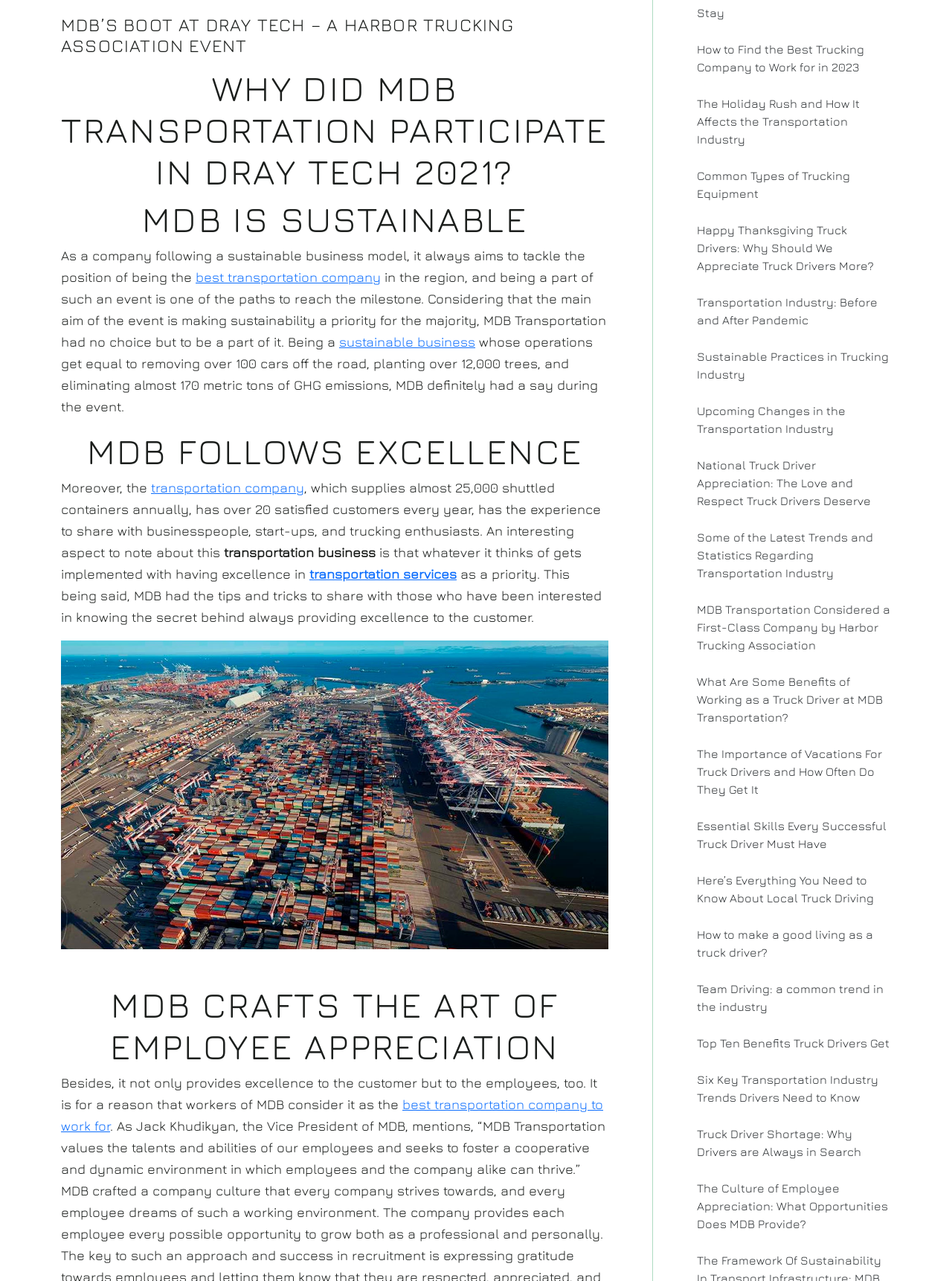Identify the bounding box of the UI element that matches this description: "Sustainable Practices in Trucking Industry".

[0.732, 0.271, 0.936, 0.299]